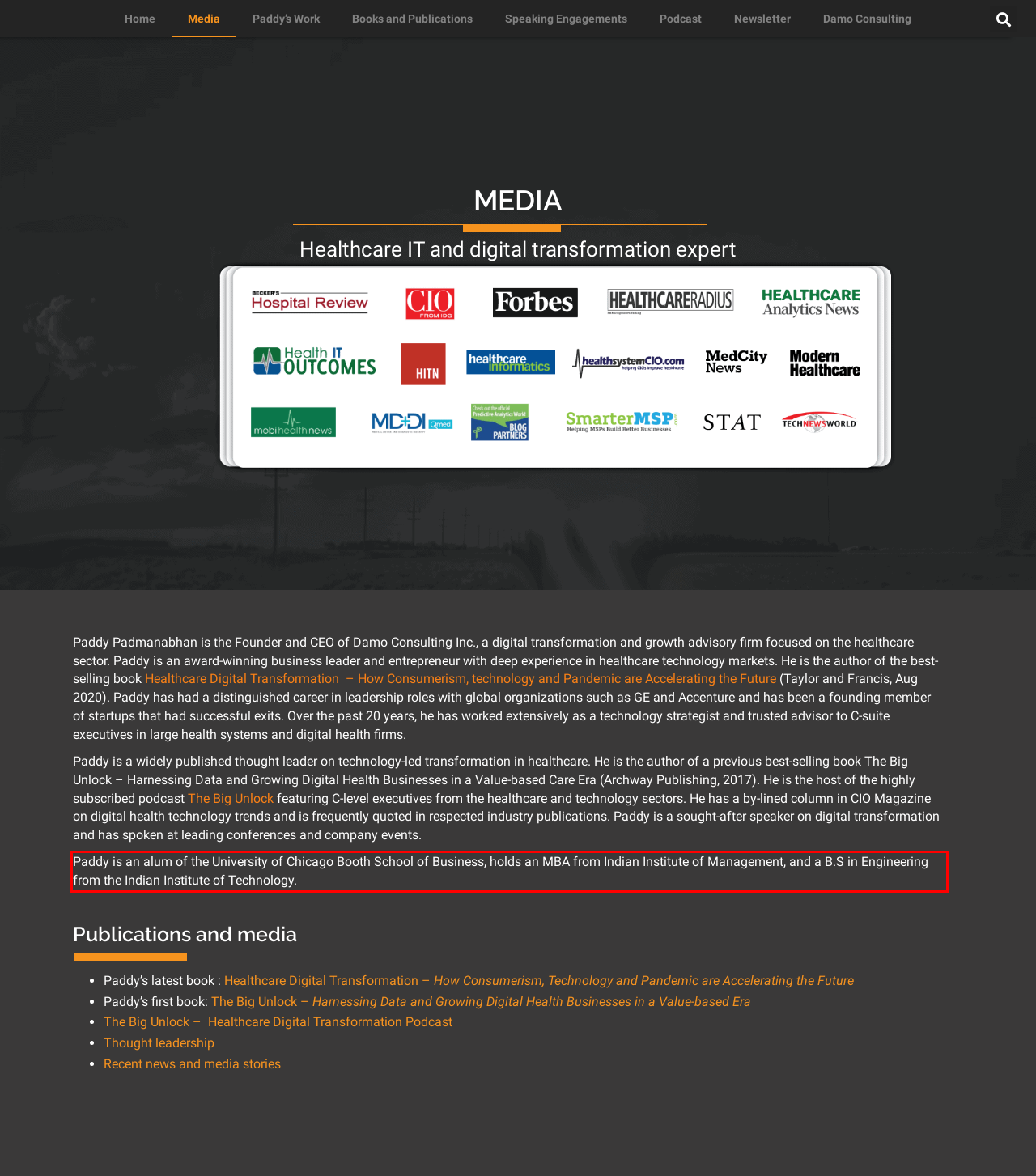Given a screenshot of a webpage with a red bounding box, extract the text content from the UI element inside the red bounding box.

Paddy is an alum of the University of Chicago Booth School of Business, holds an MBA from Indian Institute of Management, and a B.S in Engineering from the Indian Institute of Technology.